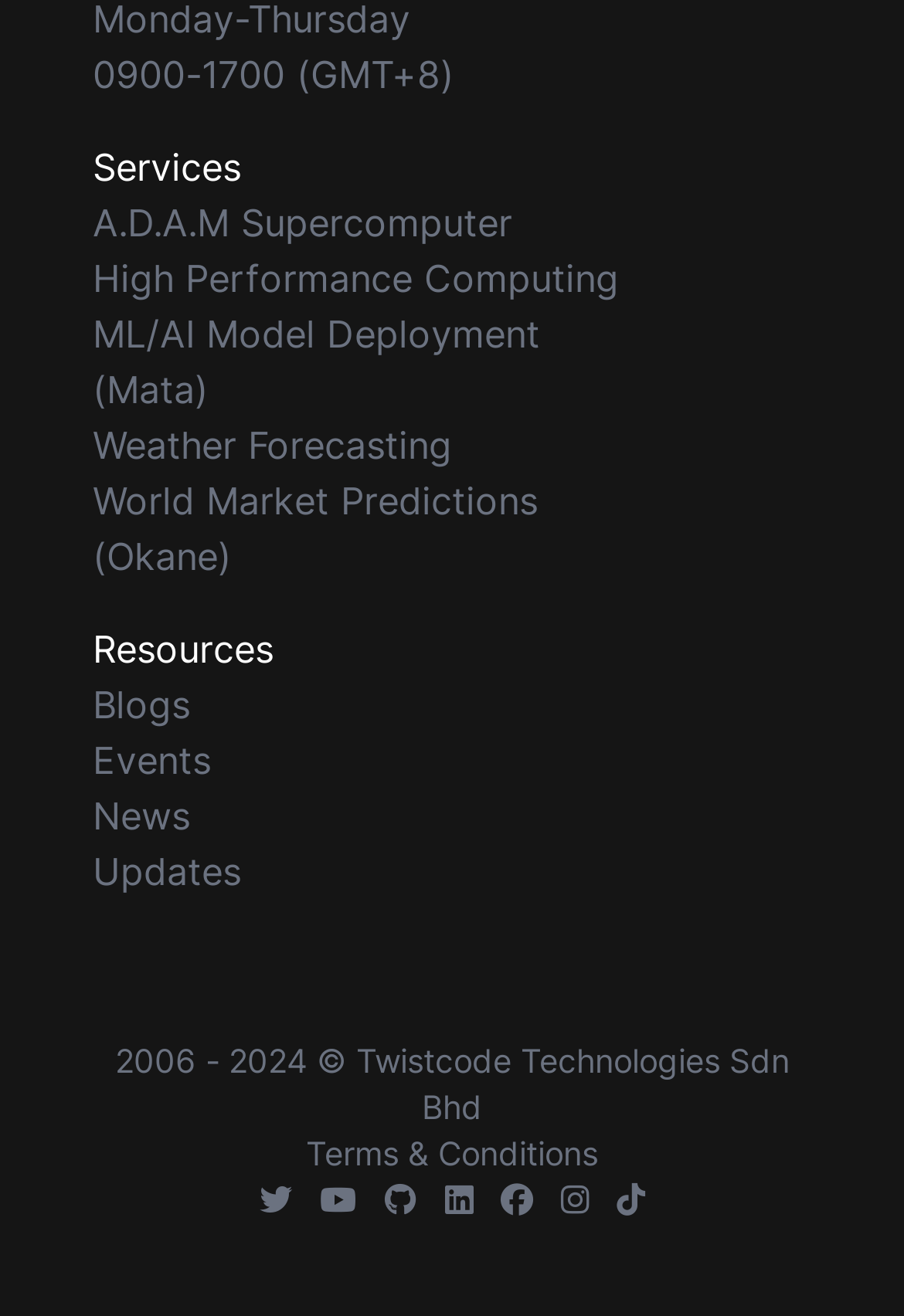Use a single word or phrase to respond to the question:
What is the second service offered?

High Performance Computing